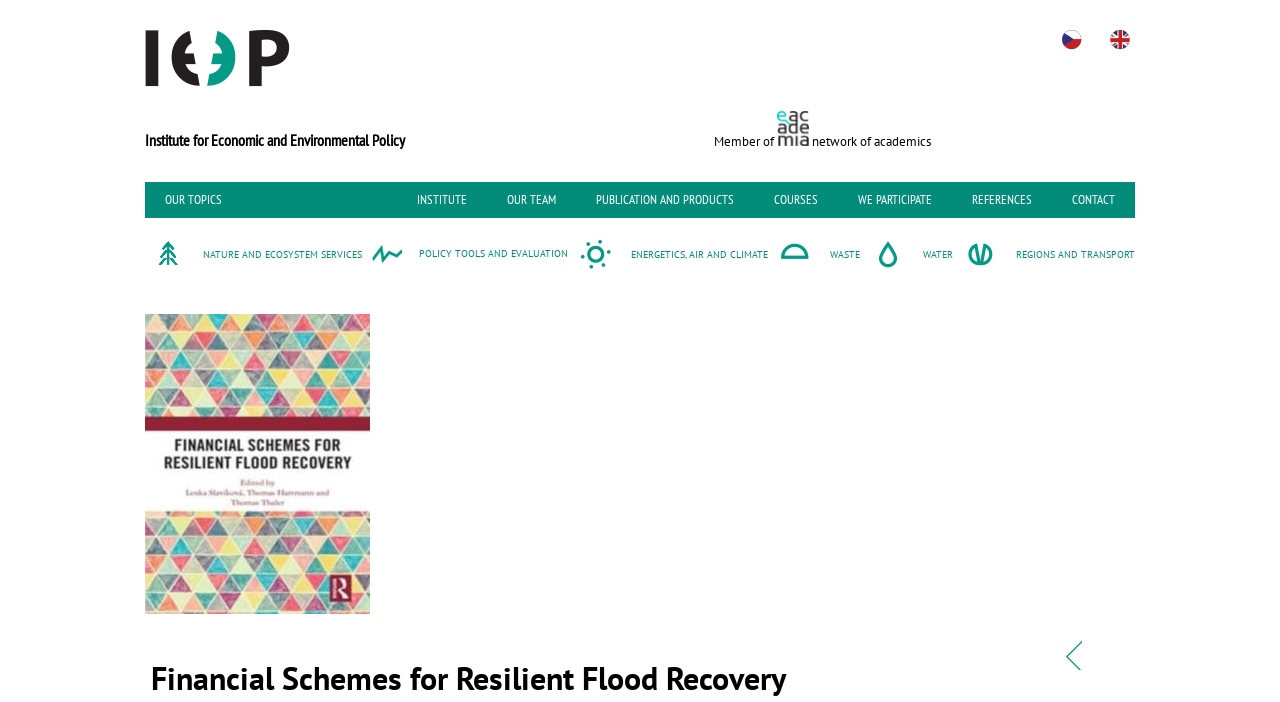Determine the bounding box coordinates for the clickable element to execute this instruction: "View OUR TOPICS". Provide the coordinates as four float numbers between 0 and 1, i.e., [left, top, right, bottom].

[0.113, 0.259, 0.189, 0.311]